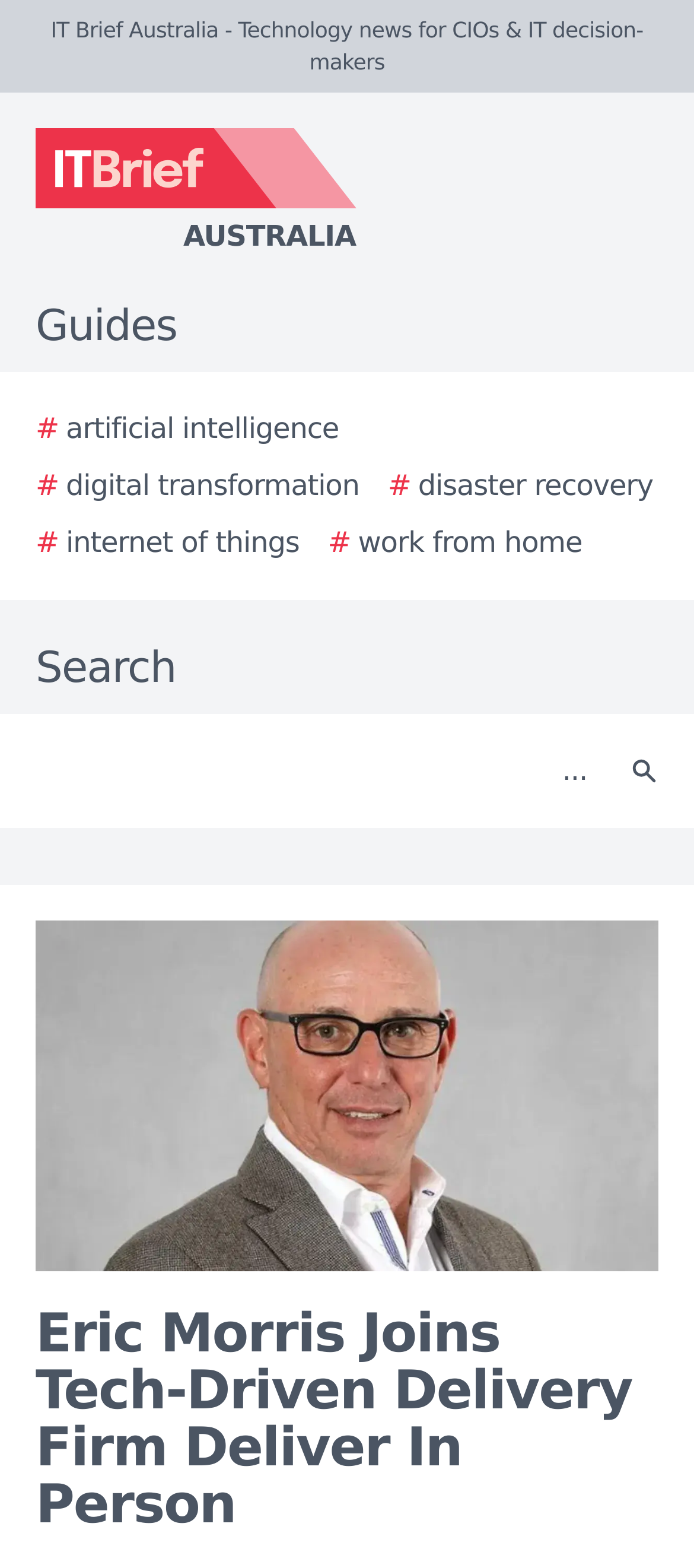Please specify the bounding box coordinates of the clickable region to carry out the following instruction: "Click the IT Brief Australia logo". The coordinates should be four float numbers between 0 and 1, in the format [left, top, right, bottom].

[0.0, 0.082, 0.923, 0.165]